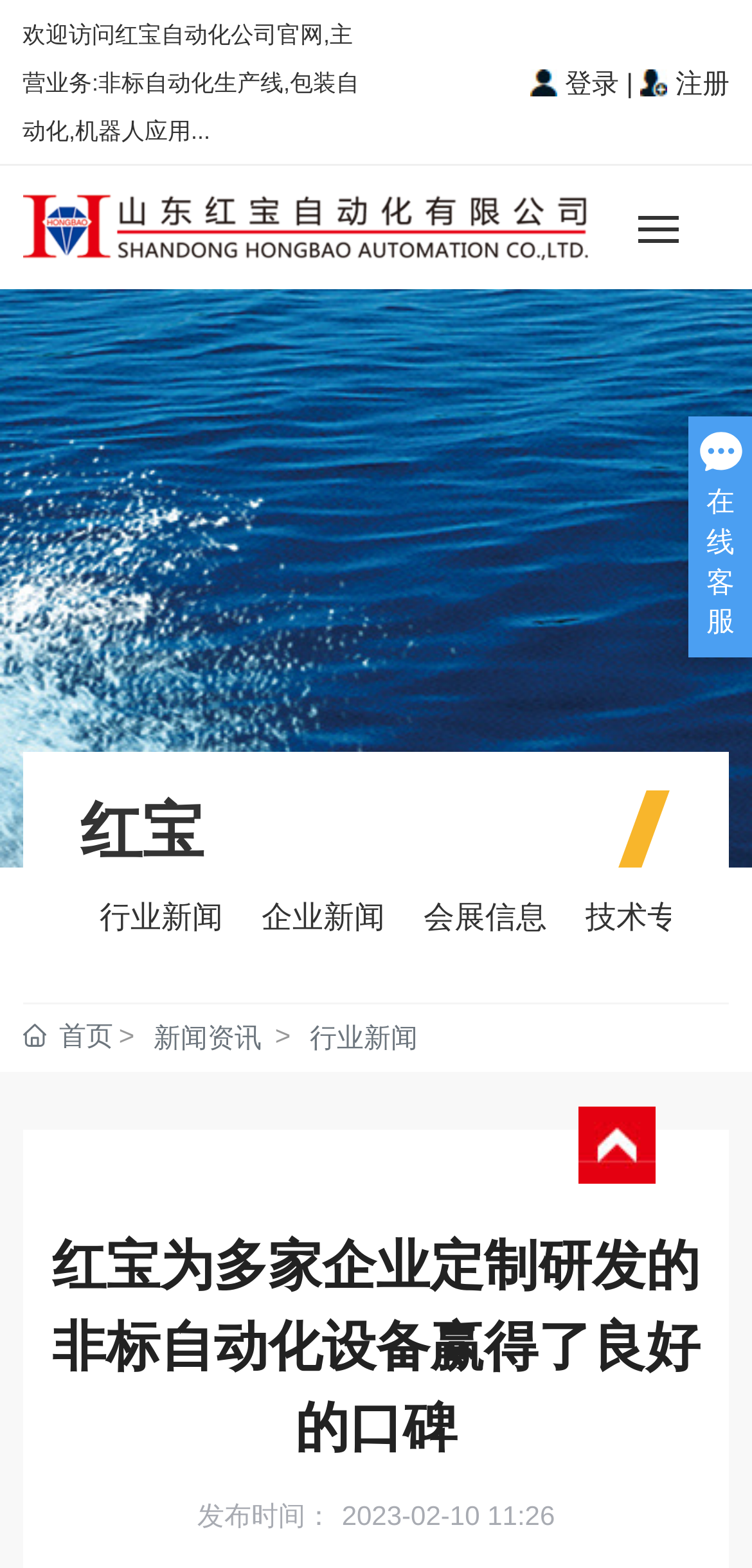Use one word or a short phrase to answer the question provided: 
What is the latest news published on this website?

2023-02-10 11:26